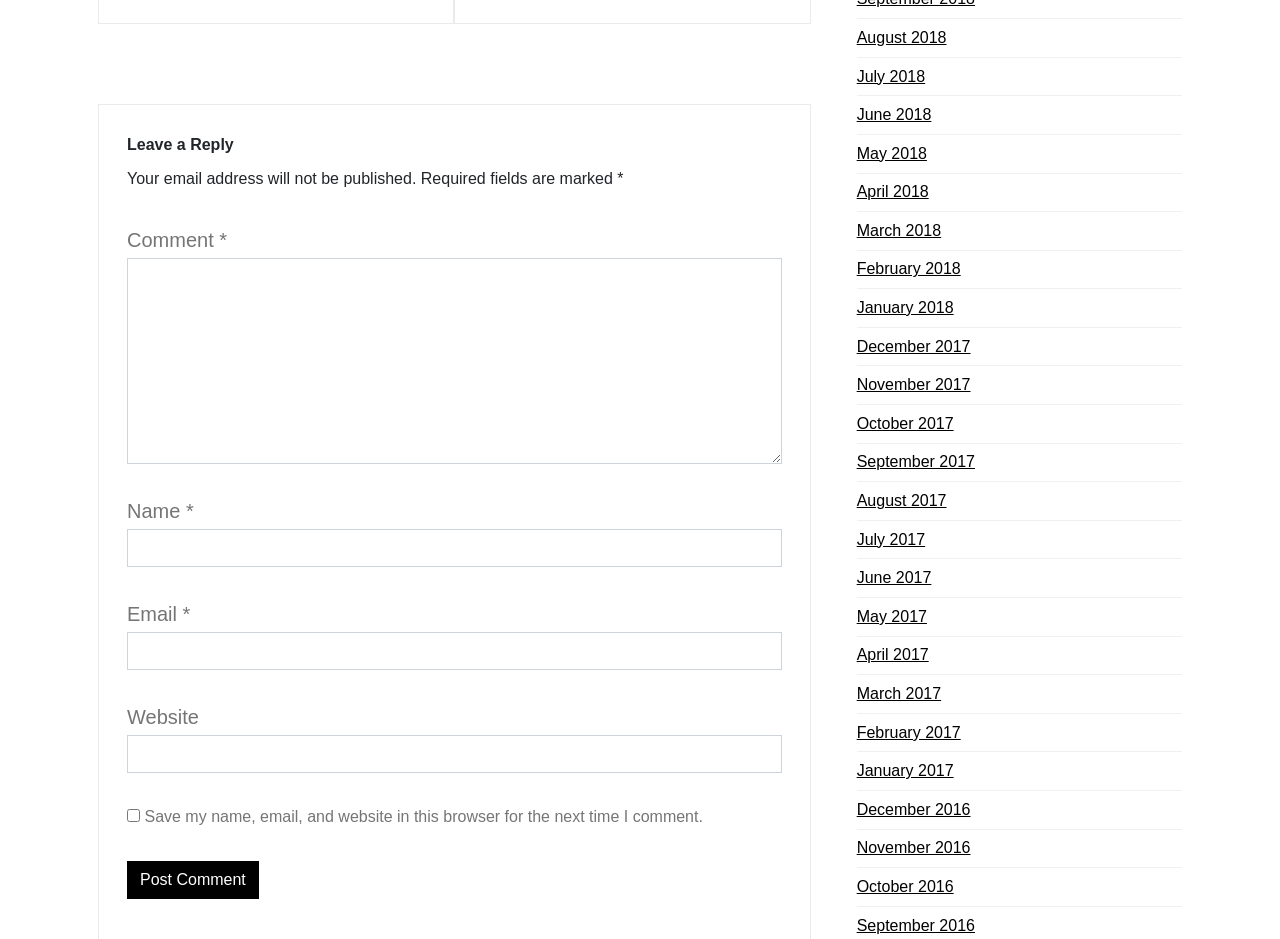Please identify the bounding box coordinates of the element's region that should be clicked to execute the following instruction: "Click the Post Comment button". The bounding box coordinates must be four float numbers between 0 and 1, i.e., [left, top, right, bottom].

[0.099, 0.917, 0.202, 0.957]